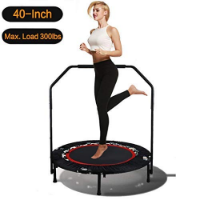Please answer the following question using a single word or phrase: 
What is the purpose of the safety handlebar?

Added stability